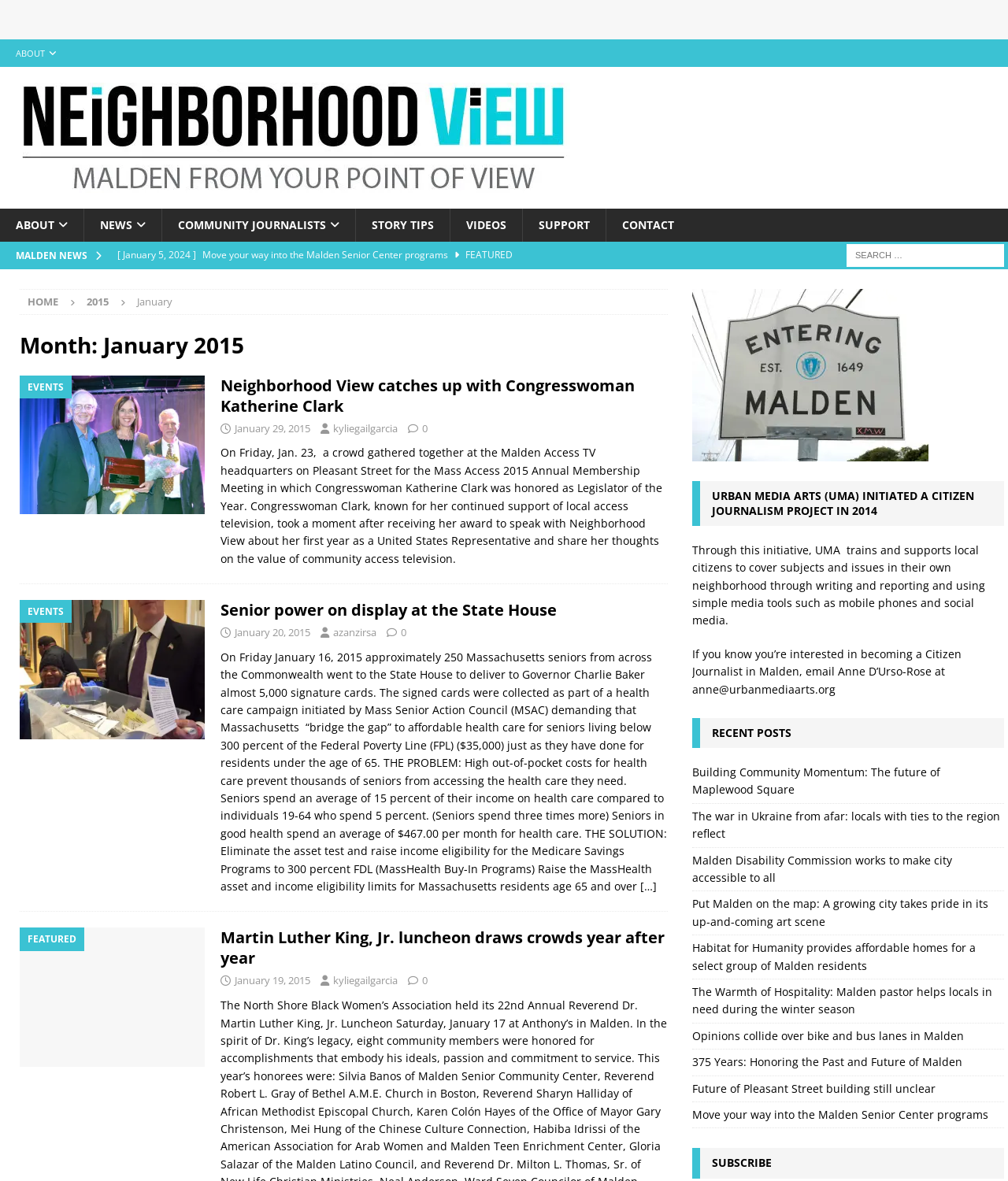Bounding box coordinates are specified in the format (top-left x, top-left y, bottom-right x, bottom-right y). All values are floating point numbers bounded between 0 and 1. Please provide the bounding box coordinate of the region this sentence describes: Story Tips

[0.352, 0.177, 0.446, 0.205]